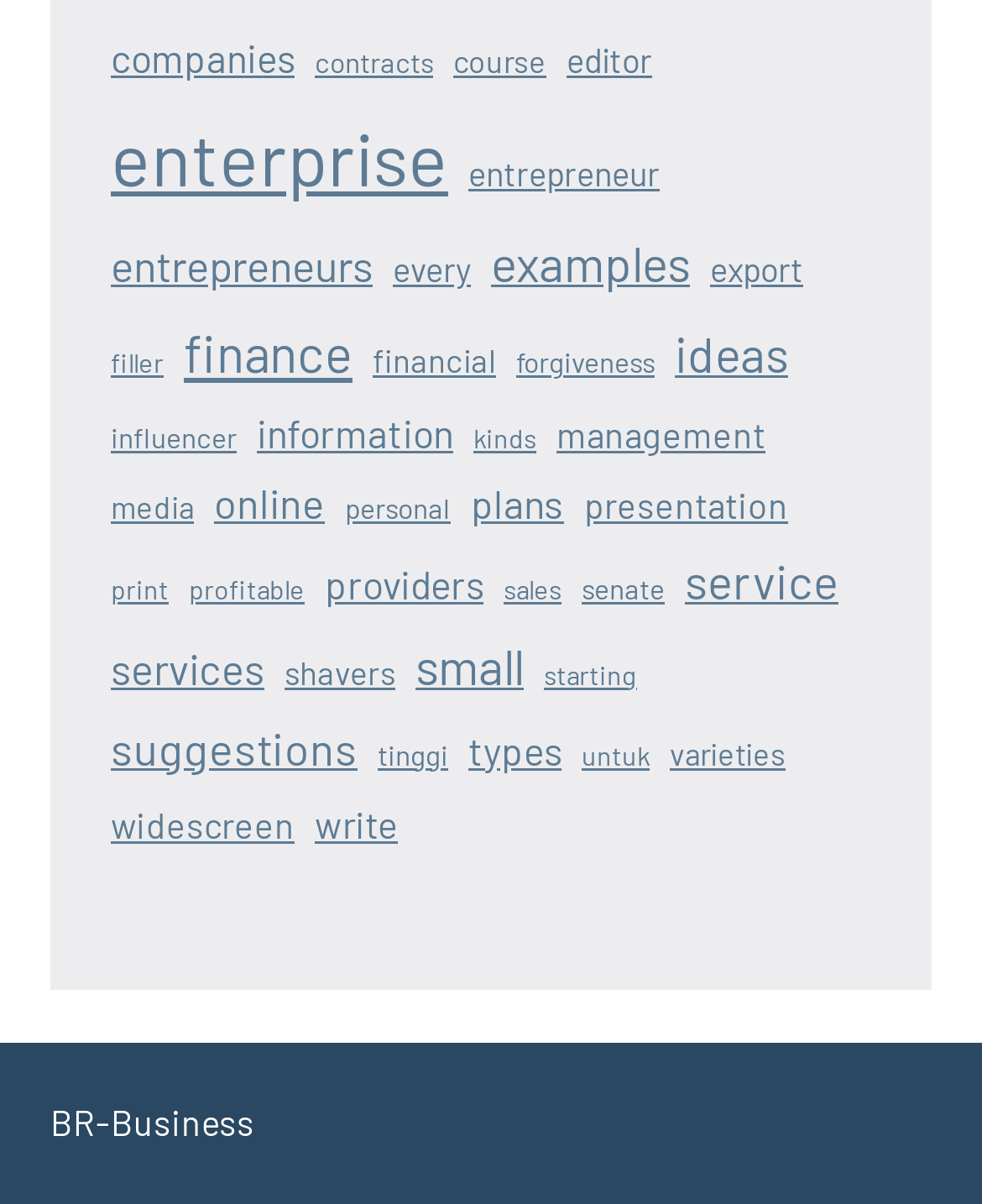Identify the bounding box coordinates of the clickable section necessary to follow the following instruction: "explore examples". The coordinates should be presented as four float numbers from 0 to 1, i.e., [left, top, right, bottom].

[0.5, 0.184, 0.703, 0.256]